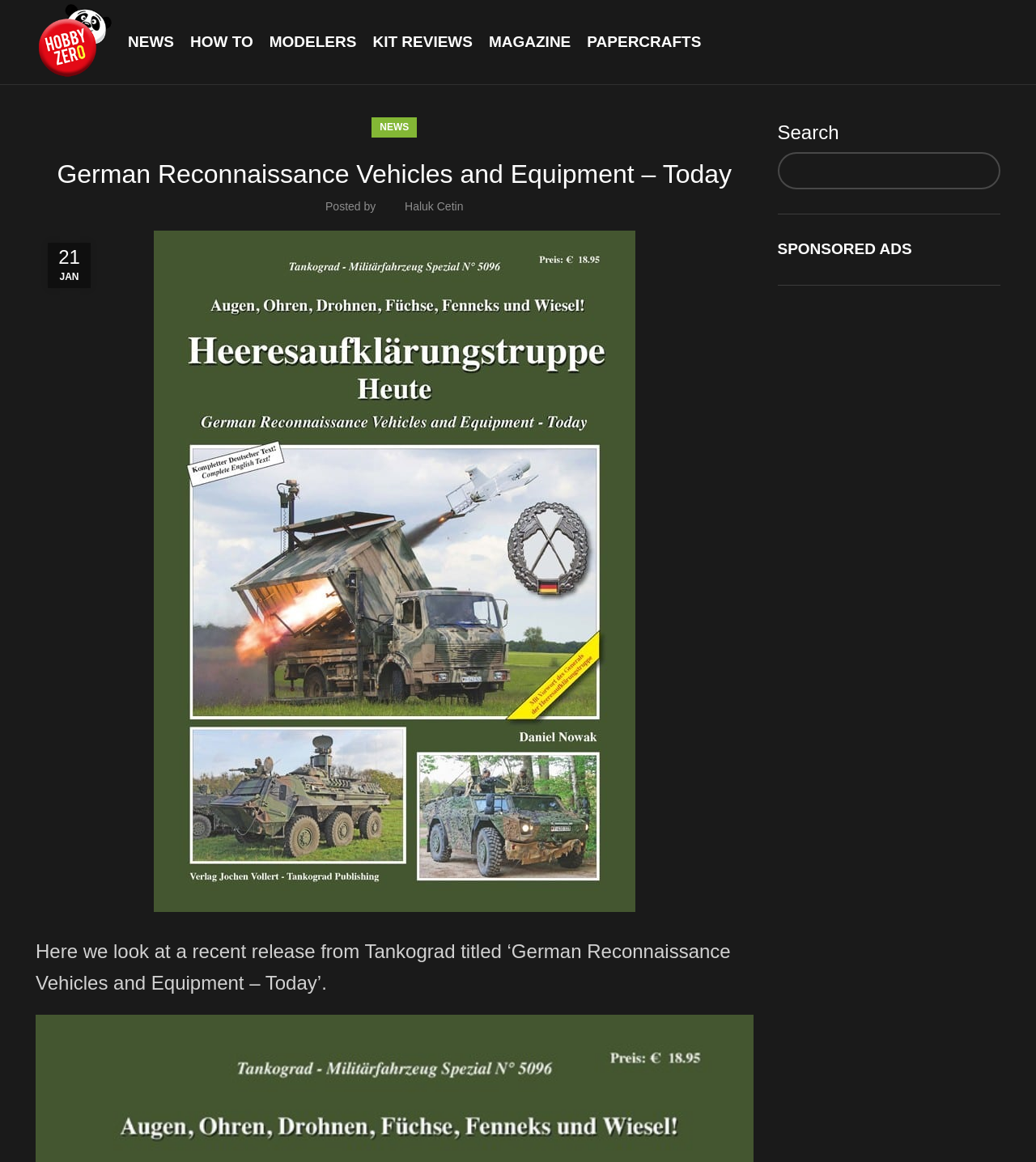What is the purpose of the search box?
Could you answer the question with a detailed and thorough explanation?

The search box can be found at the top right corner of the webpage, where it says 'Search' in a static text format, and it is likely used to search for content within the website.